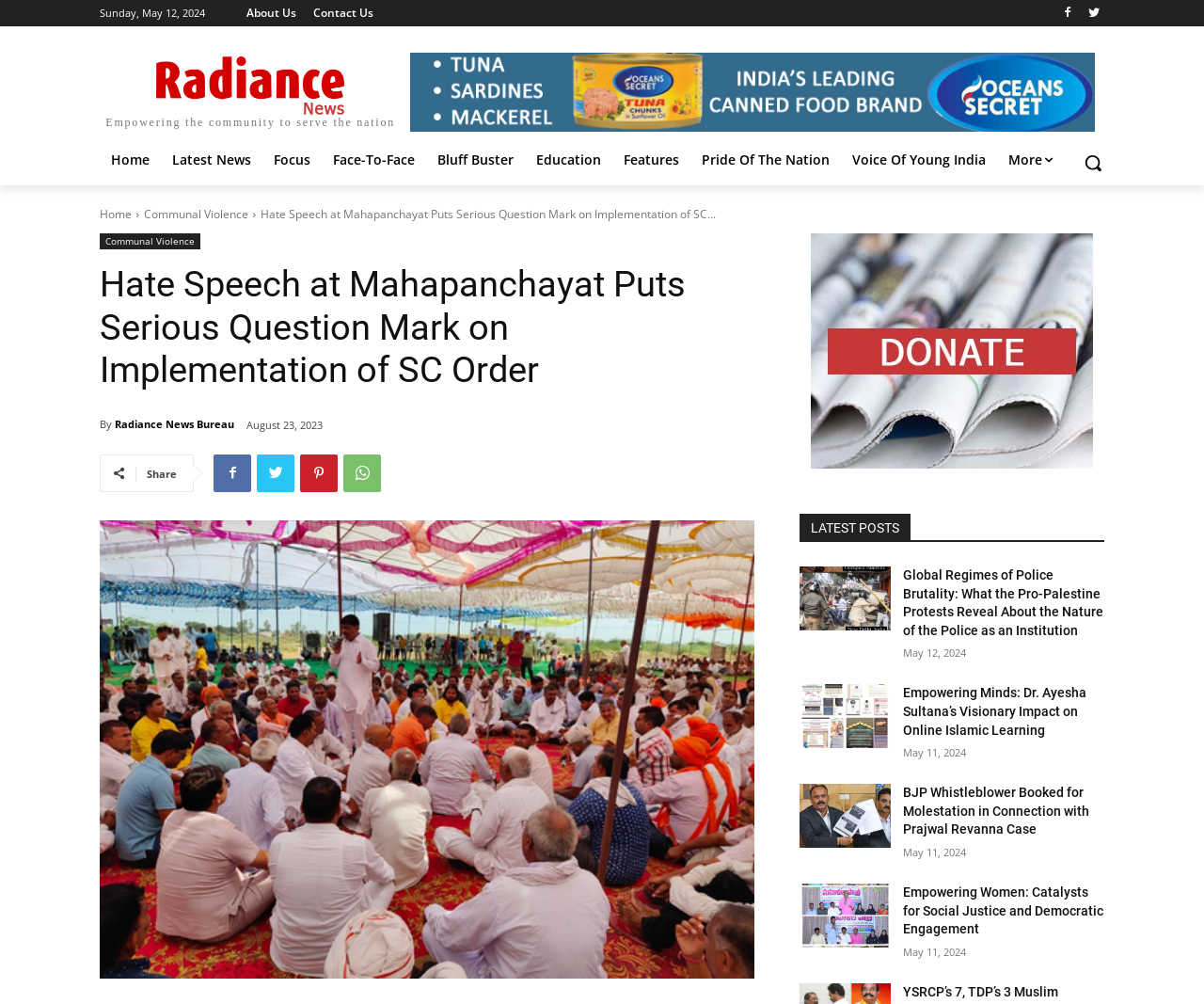Given the element description: "Radiance News Bureau", predict the bounding box coordinates of this UI element. The coordinates must be four float numbers between 0 and 1, given as [left, top, right, bottom].

[0.095, 0.409, 0.195, 0.437]